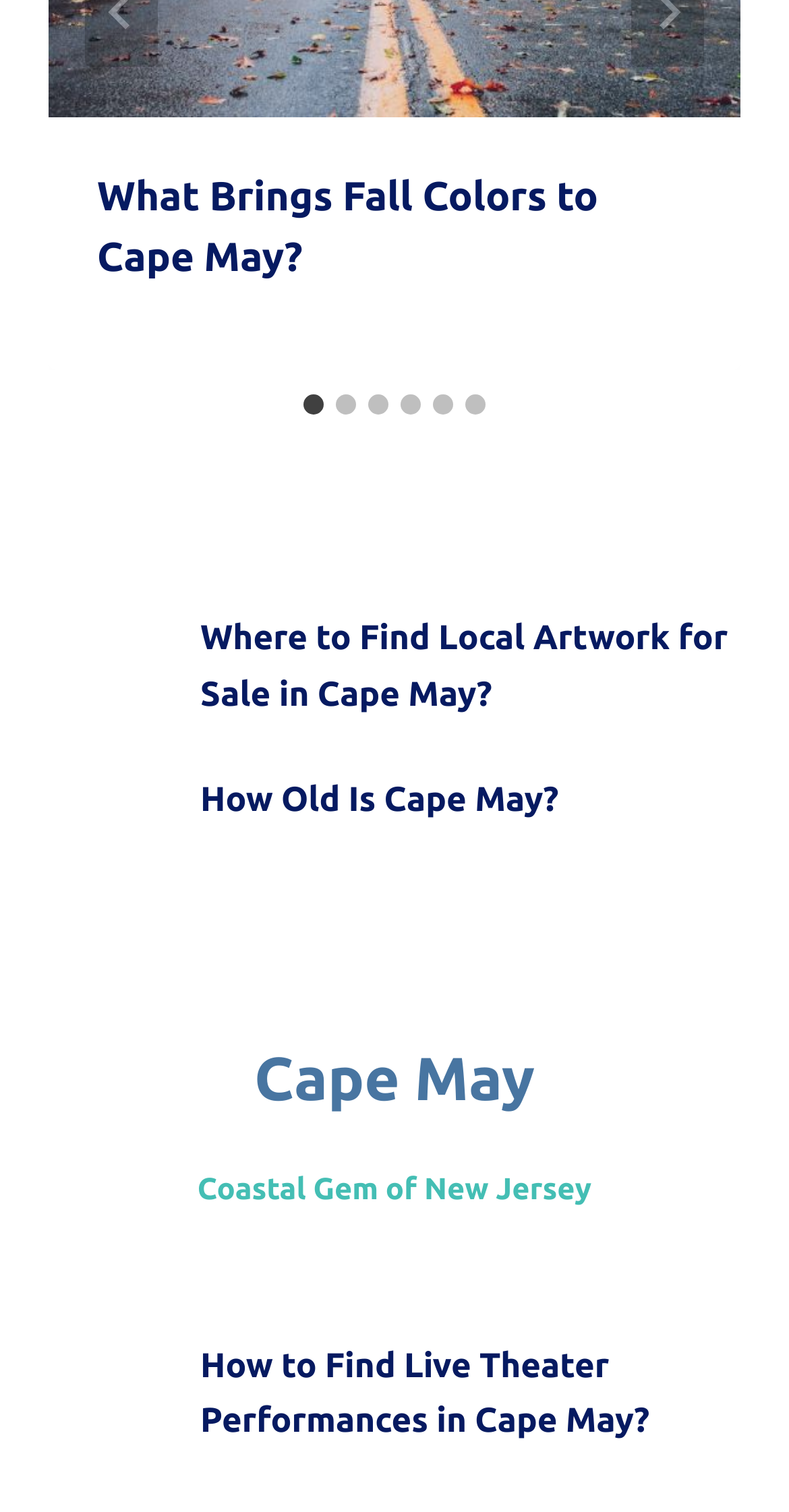Specify the bounding box coordinates of the area to click in order to follow the given instruction: "Read about local artwork for sale."

[0.254, 0.41, 0.922, 0.472]